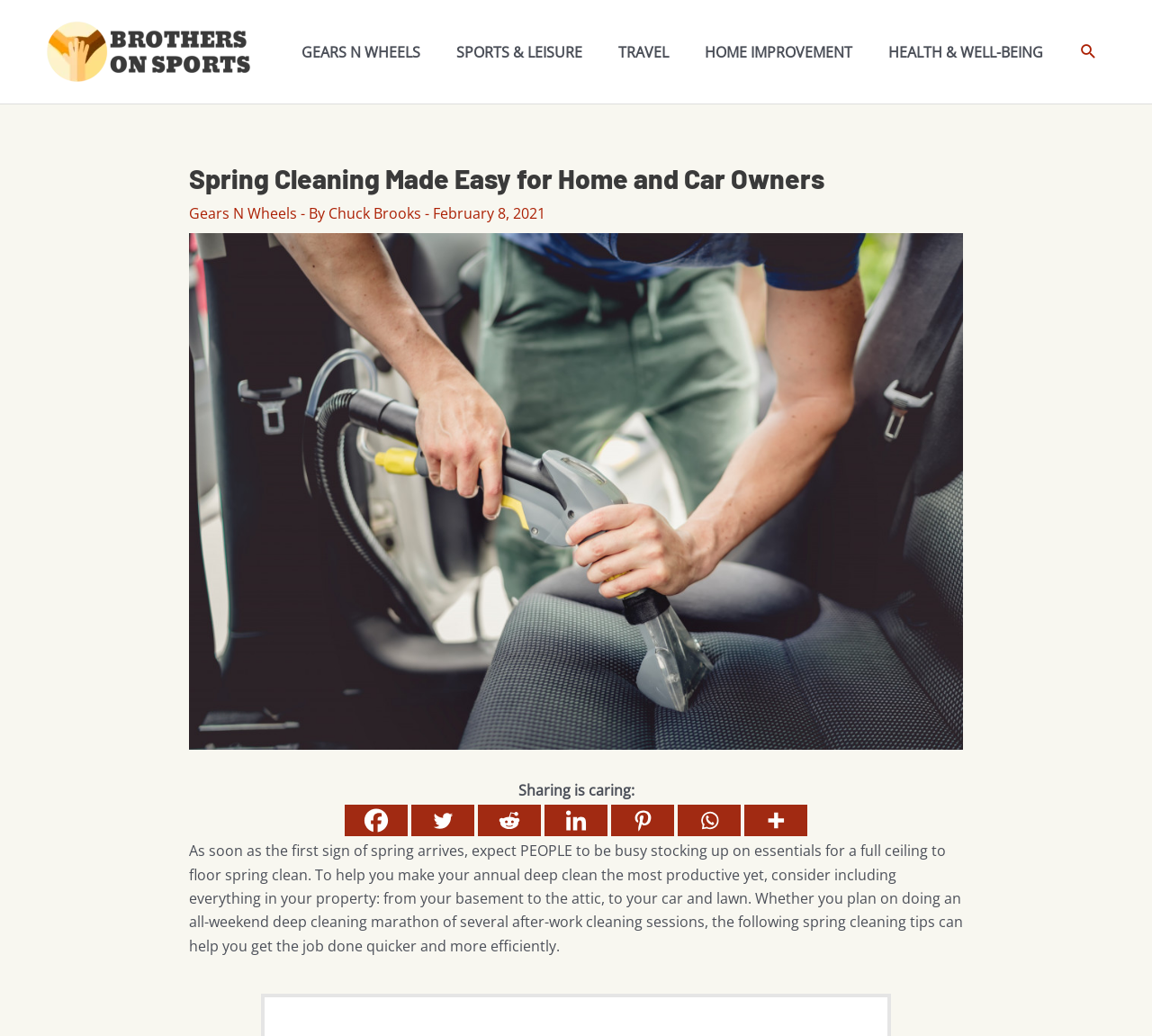Find and specify the bounding box coordinates that correspond to the clickable region for the instruction: "Read the article by Chuck Brooks".

[0.285, 0.196, 0.369, 0.215]